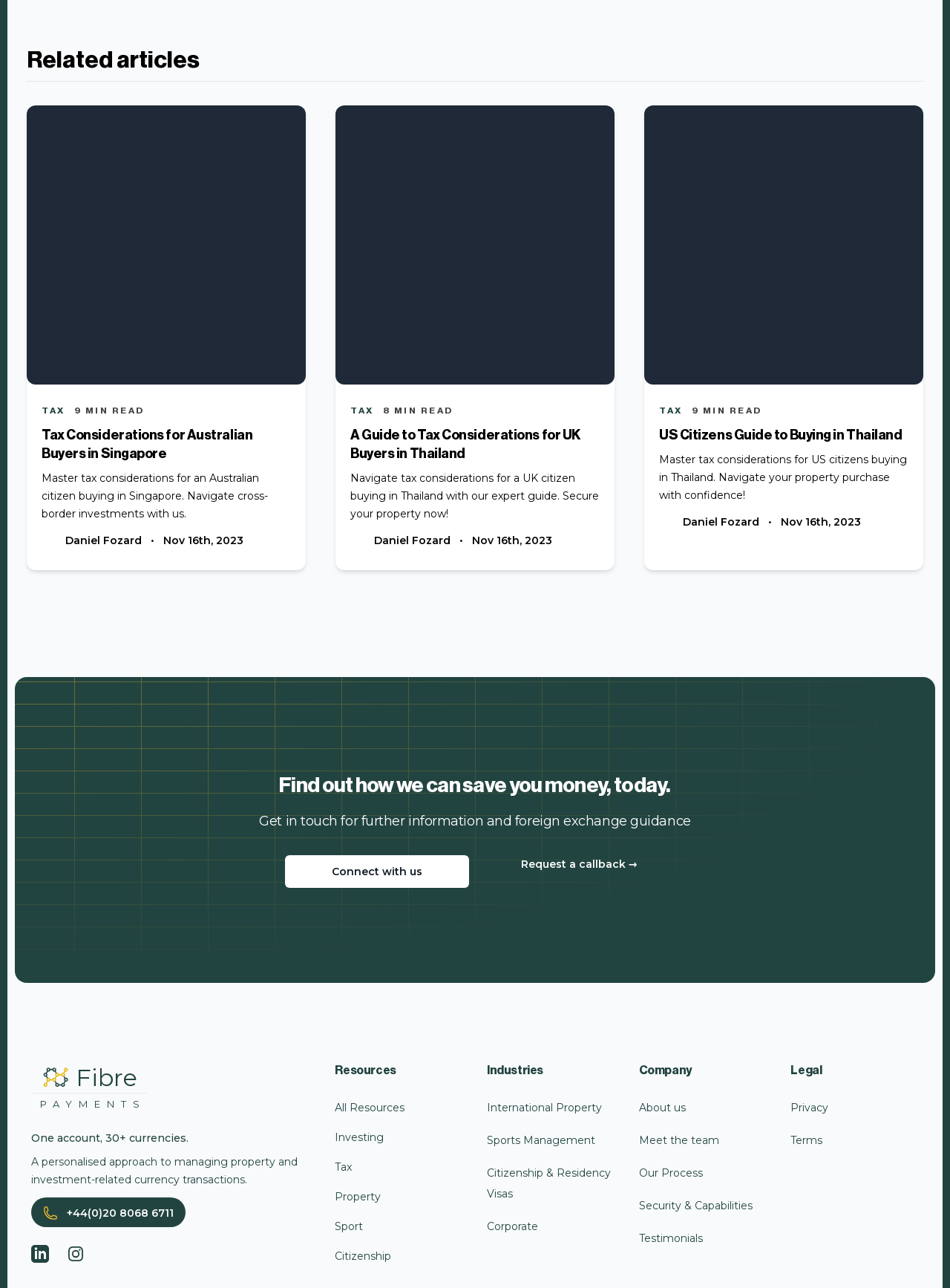Please specify the bounding box coordinates for the clickable region that will help you carry out the instruction: "Learn about tax considerations for UK buyers in Thailand".

[0.353, 0.082, 0.647, 0.299]